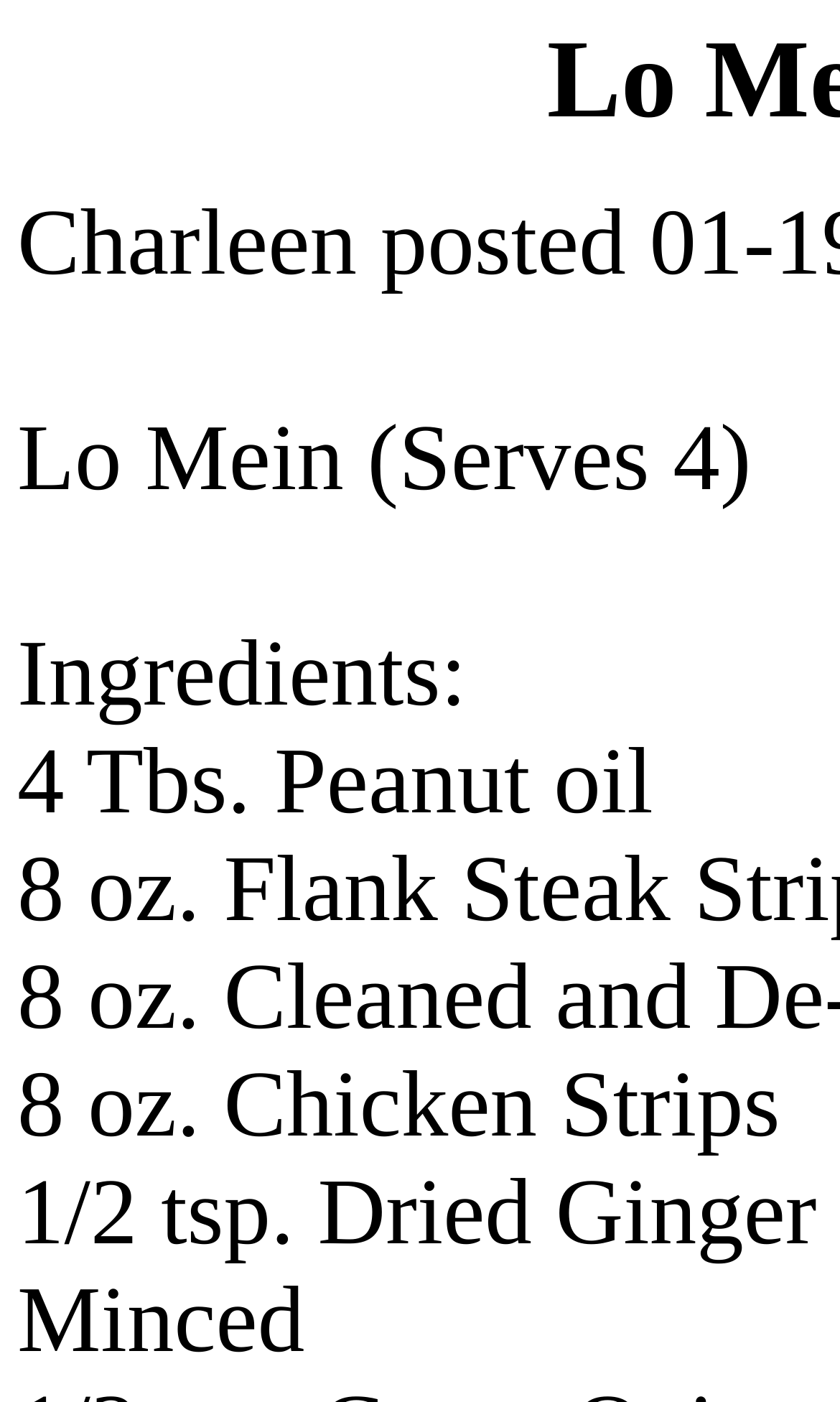Identify and extract the main heading from the webpage.

Lo Mein by Charleen